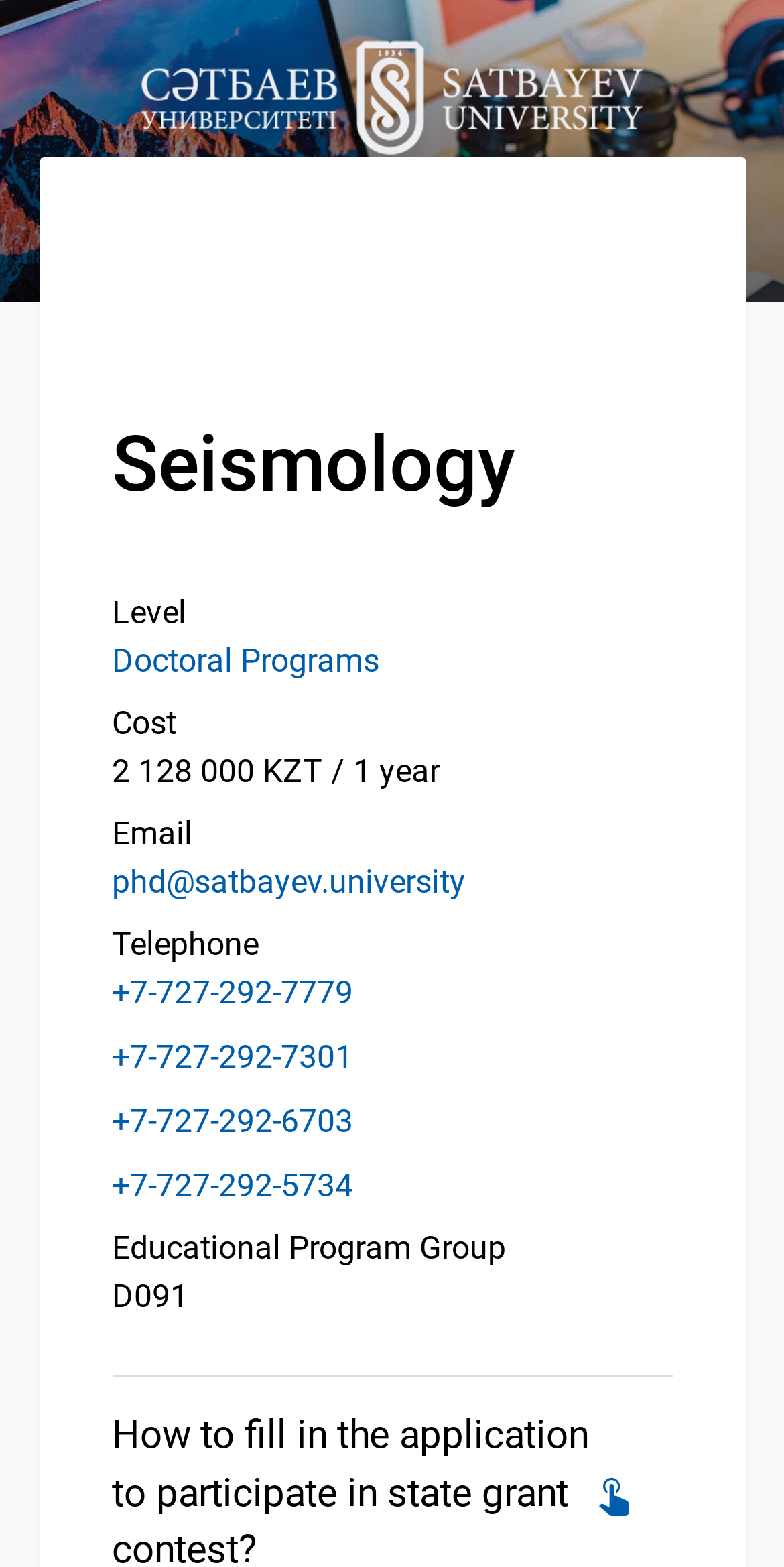Reply to the question with a brief word or phrase: What is the email address for inquiries?

phd@satbayev.university